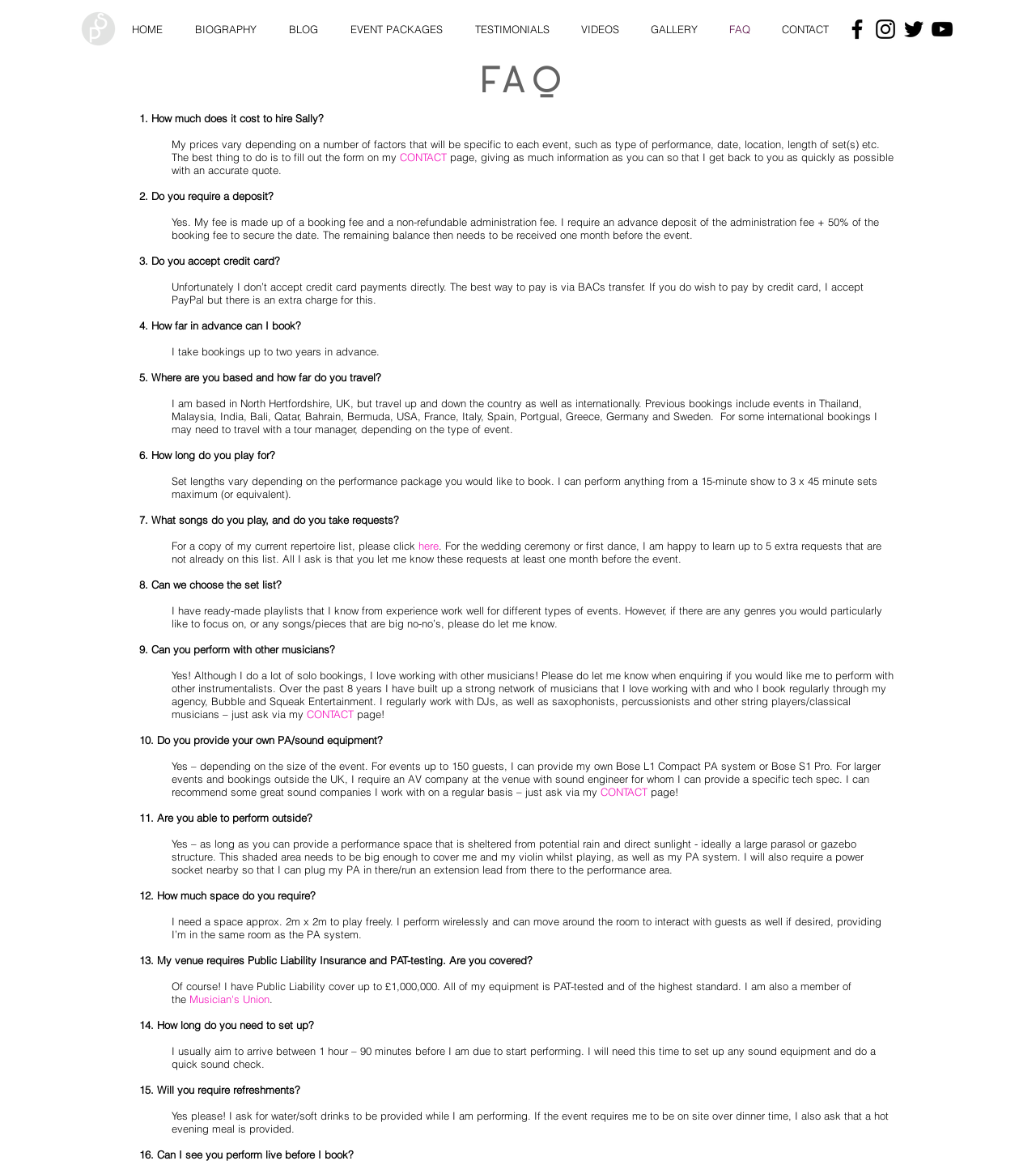Please answer the following query using a single word or phrase: 
What is the maximum amount of Public Liability cover provided by the violinist?

£1,000,000